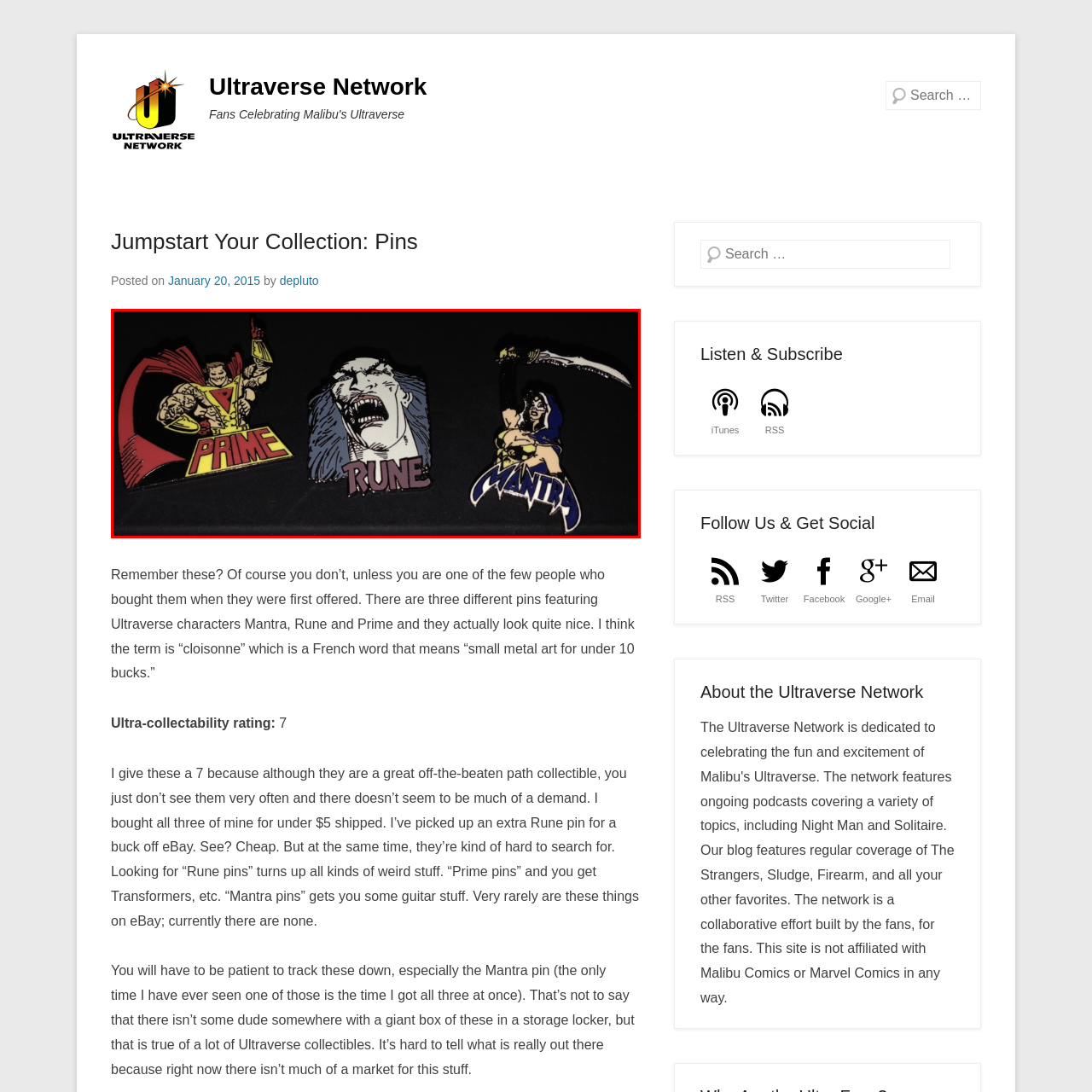How many pins are showcased in the image?
Analyze the image surrounded by the red bounding box and answer the question in detail.

The caption describes the image as showcasing a vibrant collection of three collectible pins featuring iconic characters from the Ultraverse, a comic book universe known for its unique heroes.